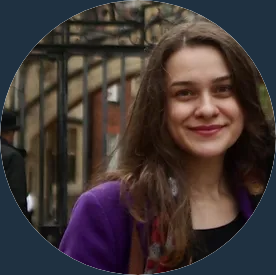What is the woman's role in the MCR?
Please answer the question with a detailed and comprehensive explanation.

The caption states that the woman, Seda Öztürk, is the MCR President, which suggests that she holds a leadership position in the organization.